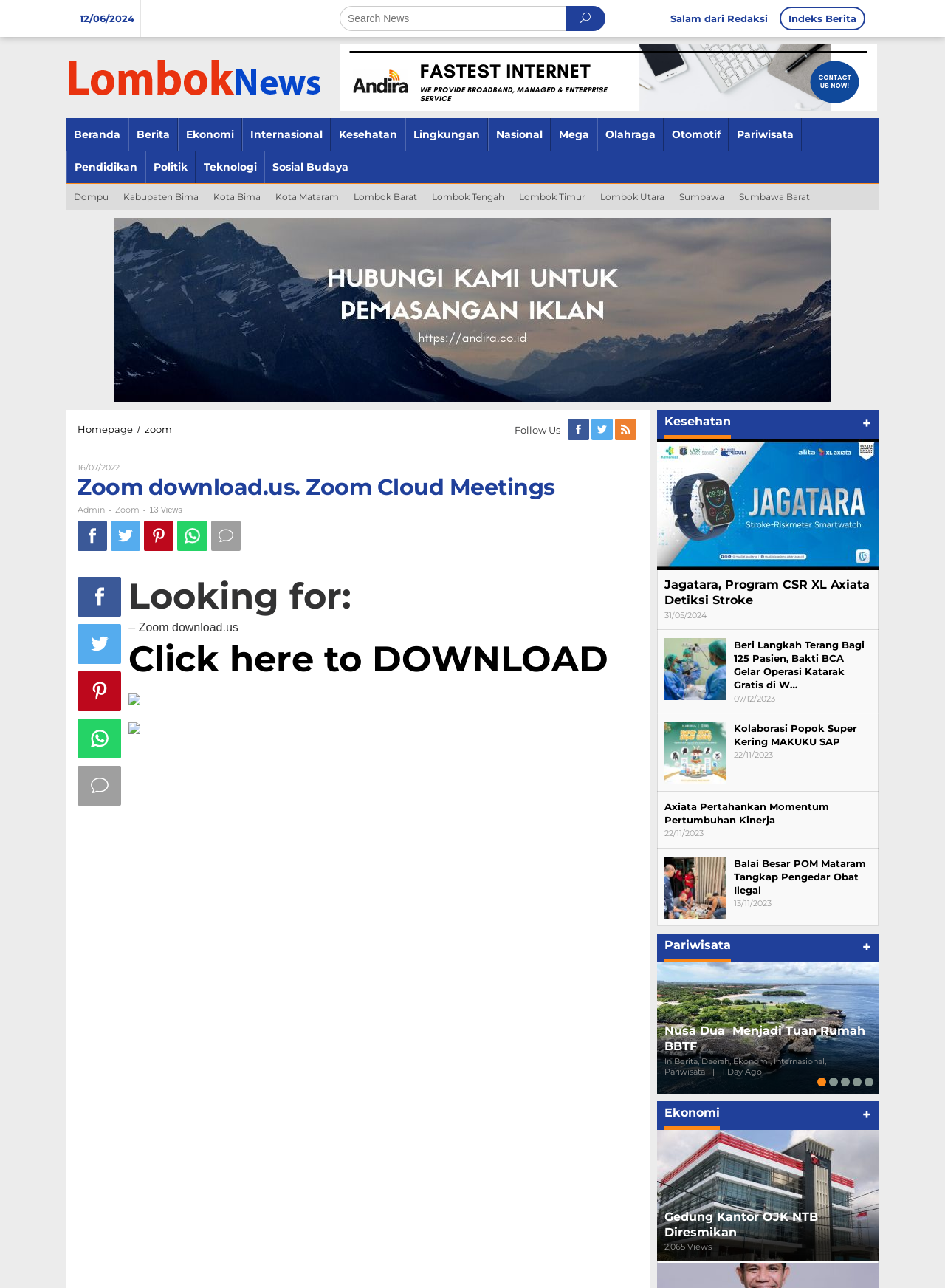Can you find the bounding box coordinates for the element that needs to be clicked to execute this instruction: "Search News"? The coordinates should be given as four float numbers between 0 and 1, i.e., [left, top, right, bottom].

[0.359, 0.005, 0.641, 0.024]